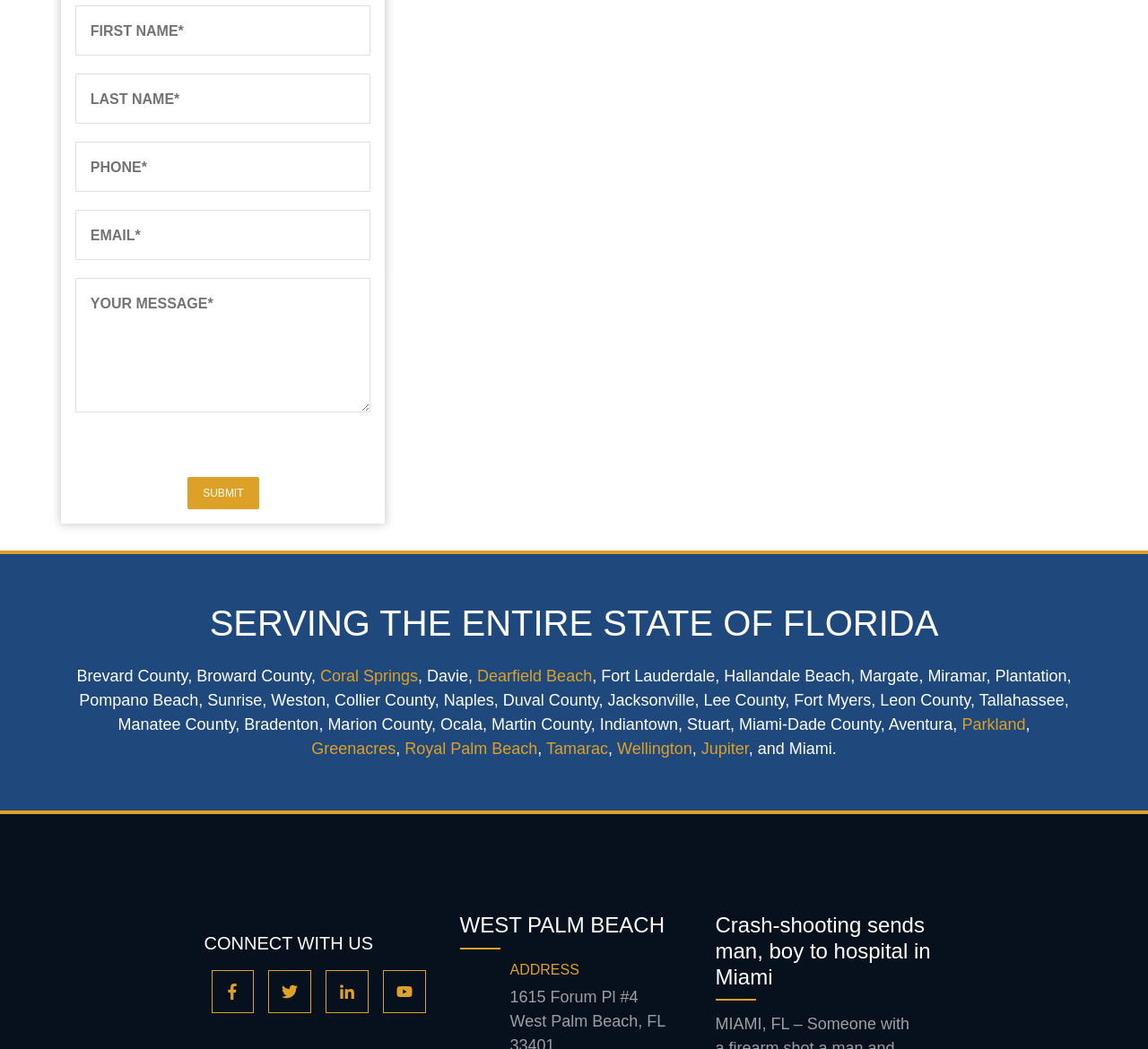Bounding box coordinates should be in the format (top-left x, top-left y, bottom-right x, bottom-right y) and all values should be floating point numbers between 0 and 1. Determine the bounding box coordinate for the UI element described as: Dearfield Beach

[0.416, 0.636, 0.516, 0.653]